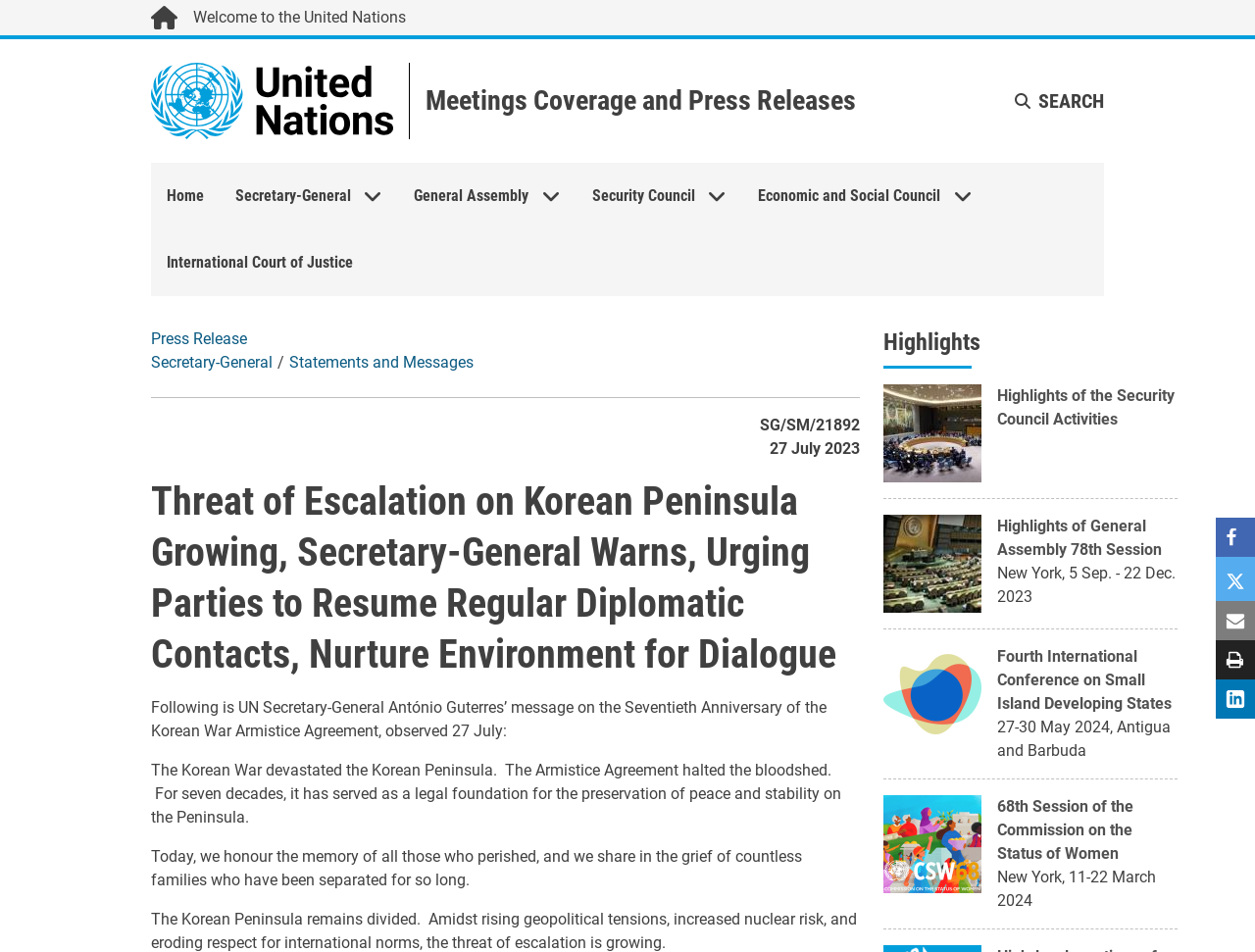Give a one-word or short phrase answer to this question: 
What is the date of the Seventieth Anniversary of the Korean War Armistice Agreement?

27 July 2023